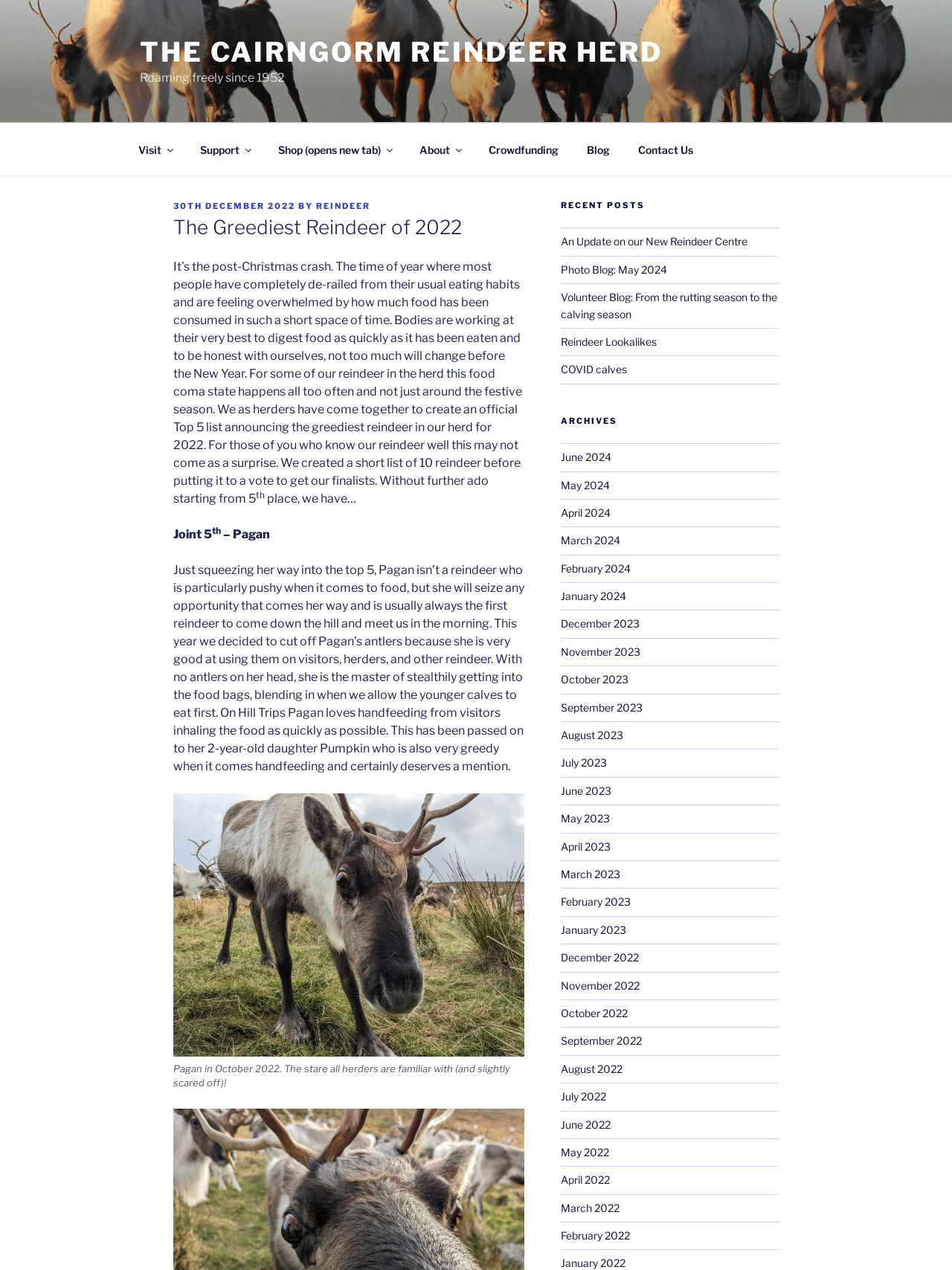Based on the visual content of the image, answer the question thoroughly: What is the purpose of the 'Recent Posts' section?

I found the answer by looking at the 'Recent Posts' section, which lists several links to blog posts with dates and titles. This suggests that the purpose of this section is to show recent blog posts or articles on the website.